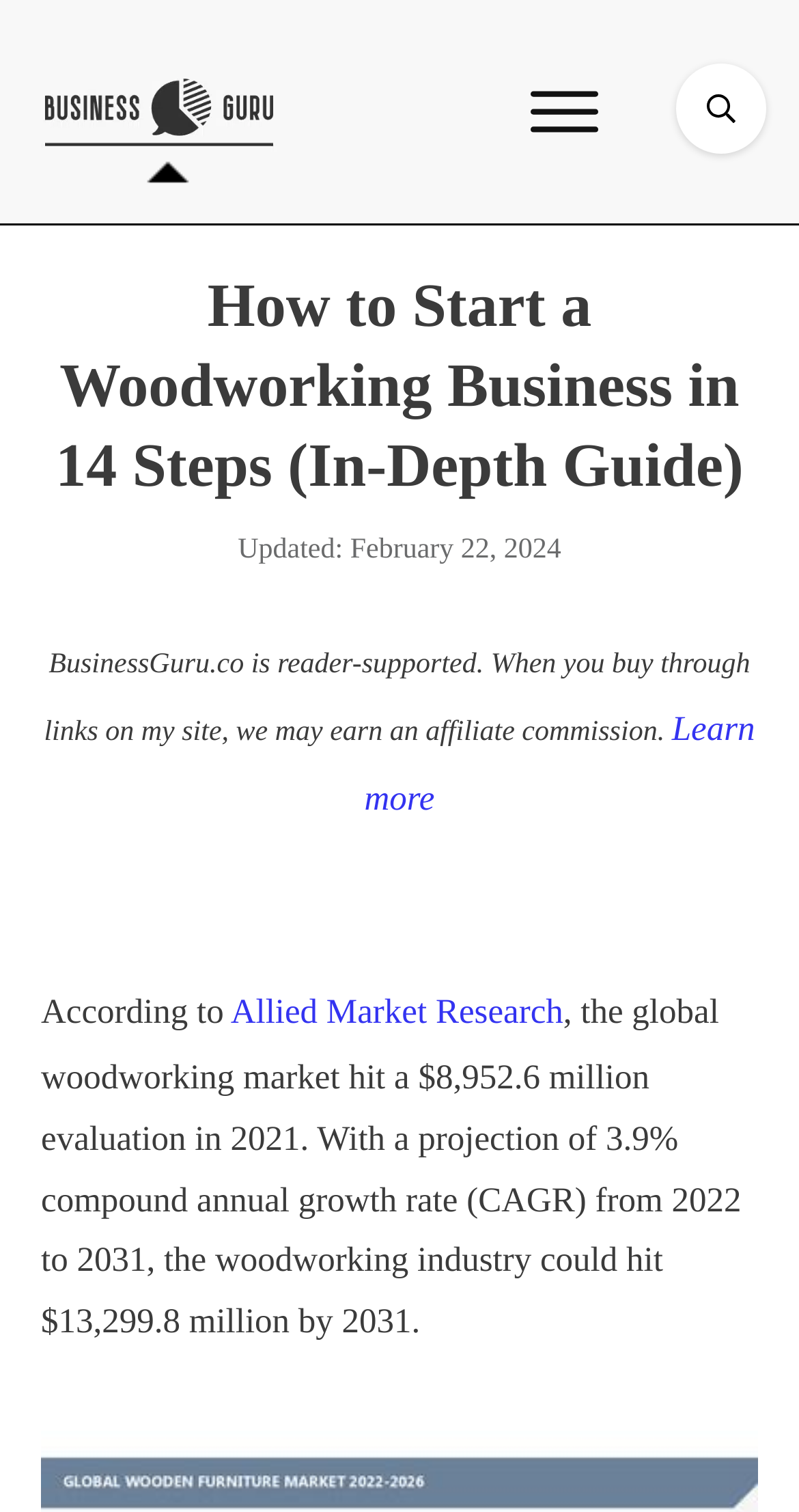What is the purpose of the search bar?
Answer the question with a single word or phrase derived from the image.

To search the website